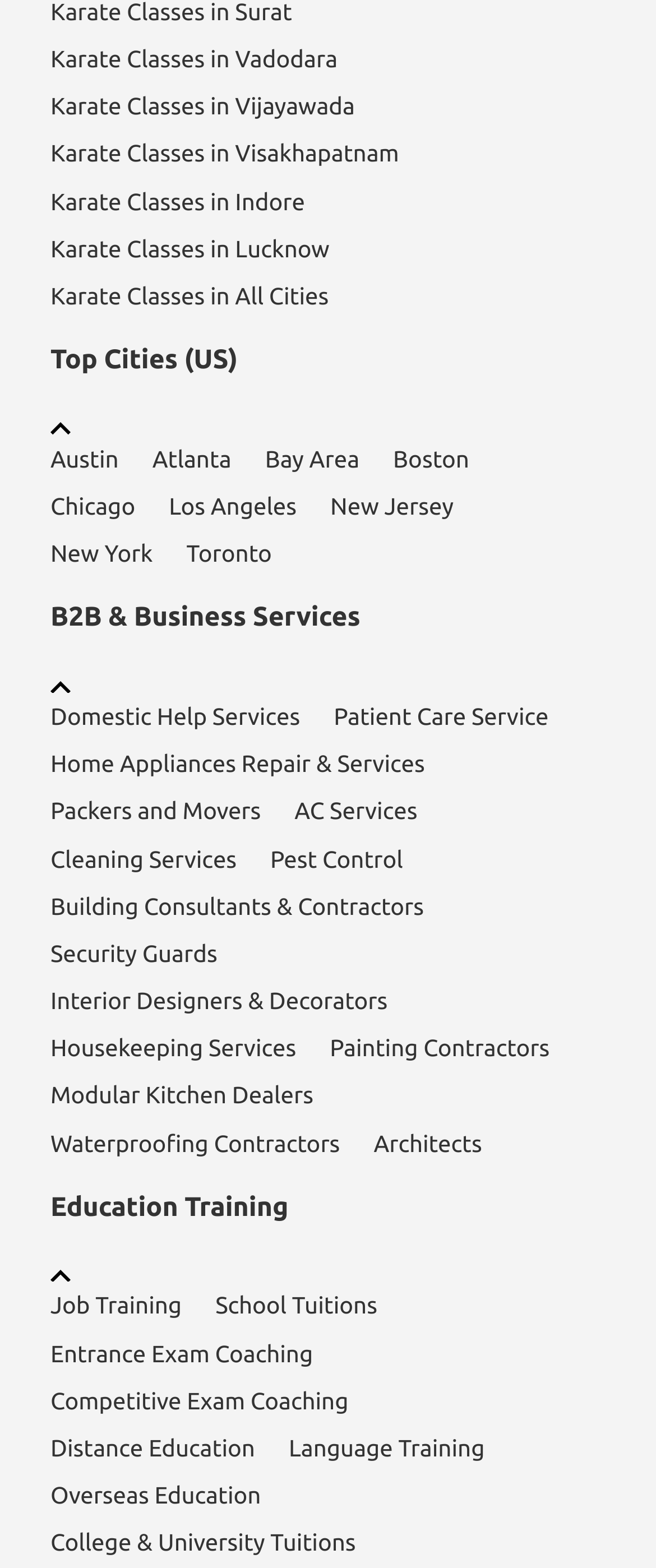Locate the bounding box coordinates for the element described below: "£76.00 *". The coordinates must be four float values between 0 and 1, formatted as [left, top, right, bottom].

None